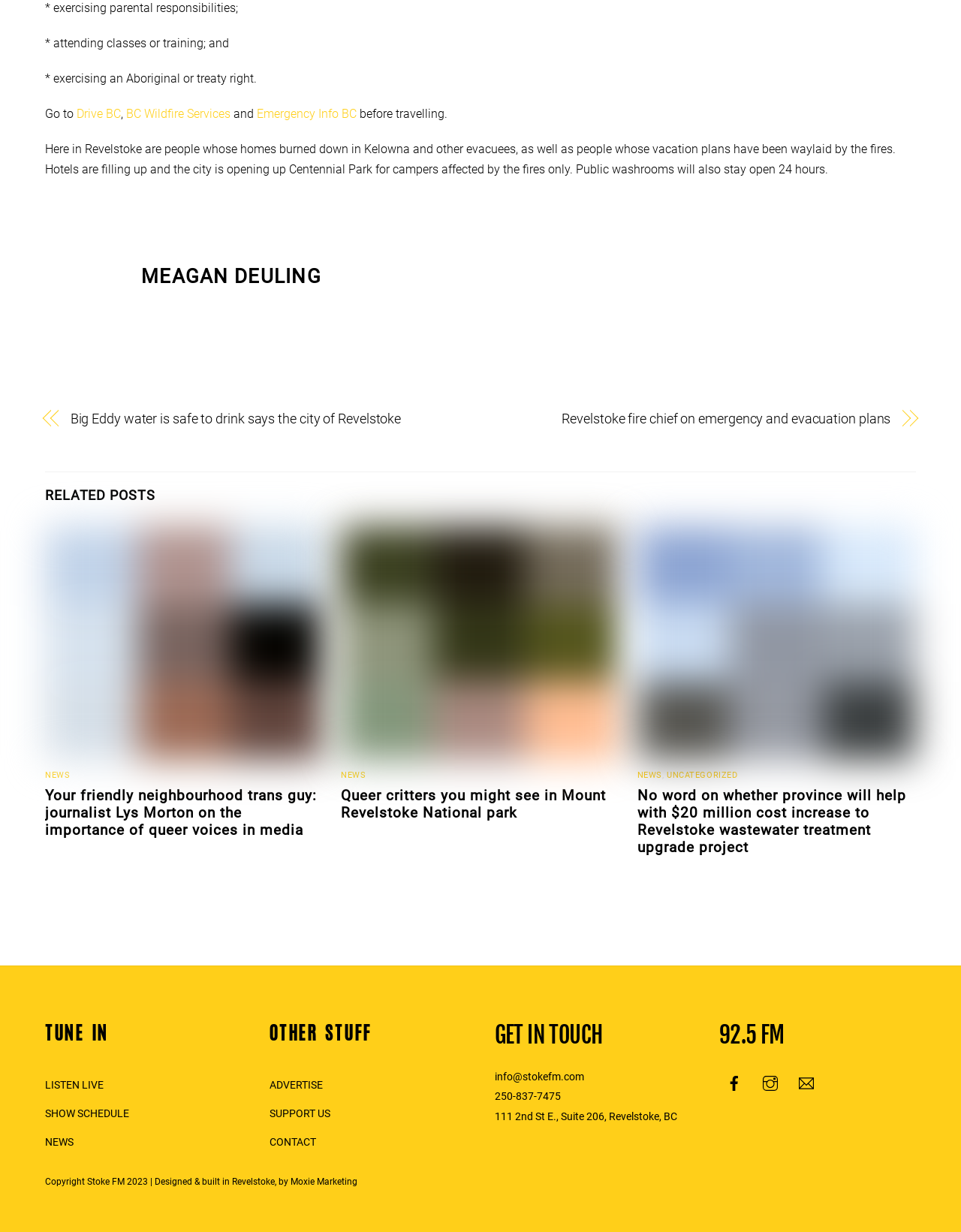Identify the bounding box coordinates of the region that should be clicked to execute the following instruction: "Contact via 'info@stokefm.com'".

[0.514, 0.869, 0.607, 0.879]